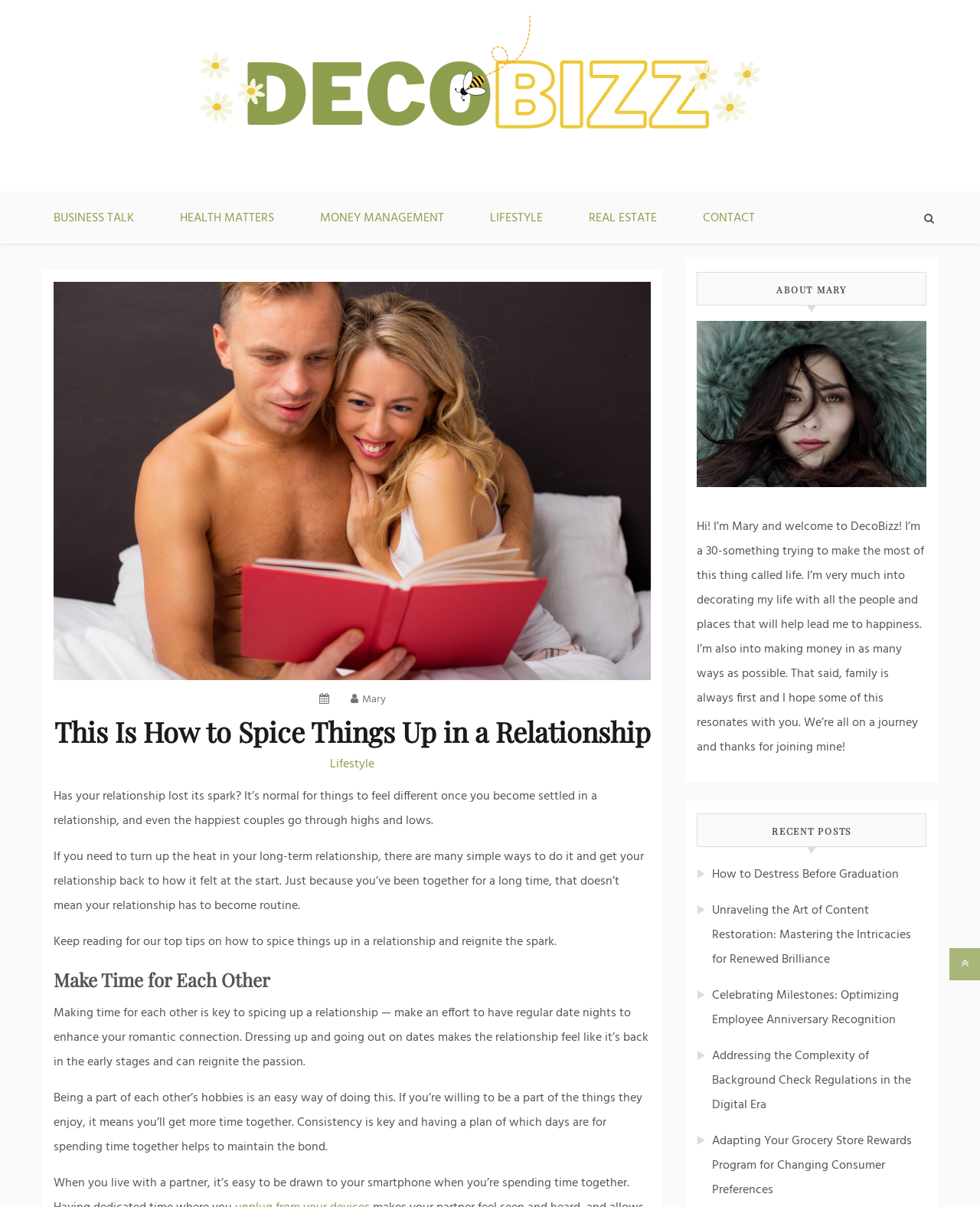Identify the bounding box coordinates of the clickable region to carry out the given instruction: "visit ABOUT MARY".

[0.711, 0.225, 0.945, 0.253]